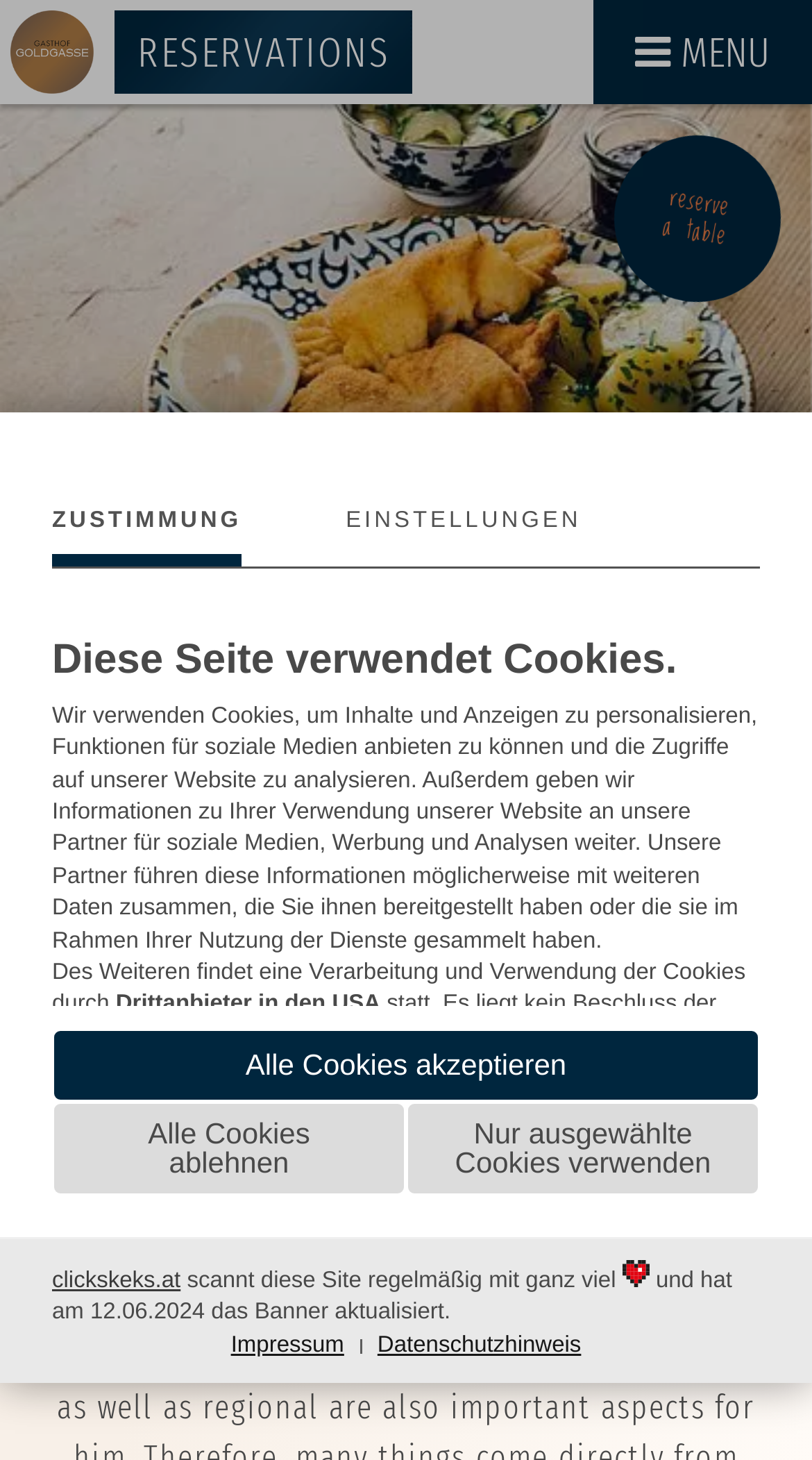Kindly provide the bounding box coordinates of the section you need to click on to fulfill the given instruction: "Open the GIFT CERTIFICATES page".

[0.0, 0.328, 1.0, 0.392]